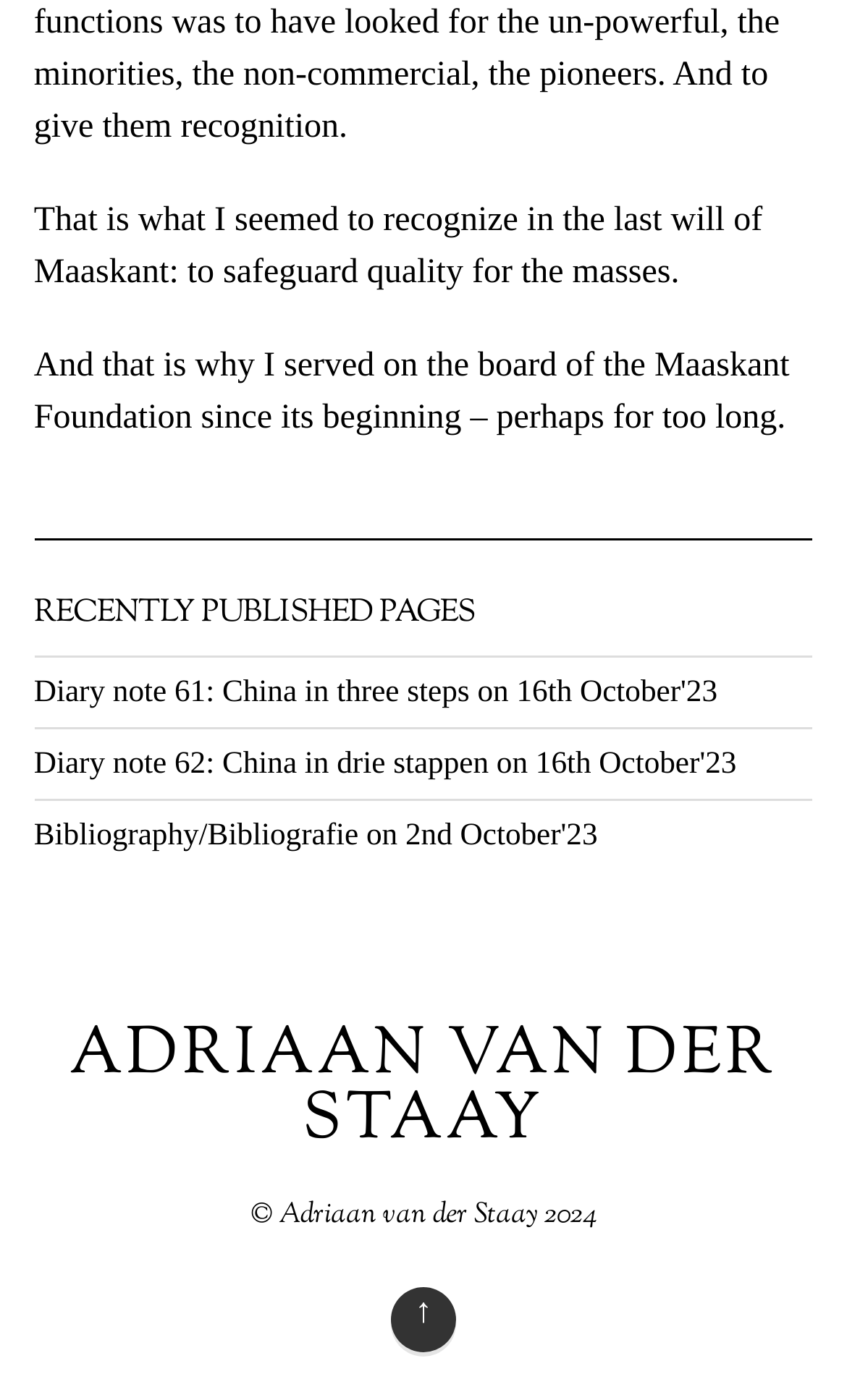Please reply to the following question using a single word or phrase: 
What is the copyright year of the webpage?

2024